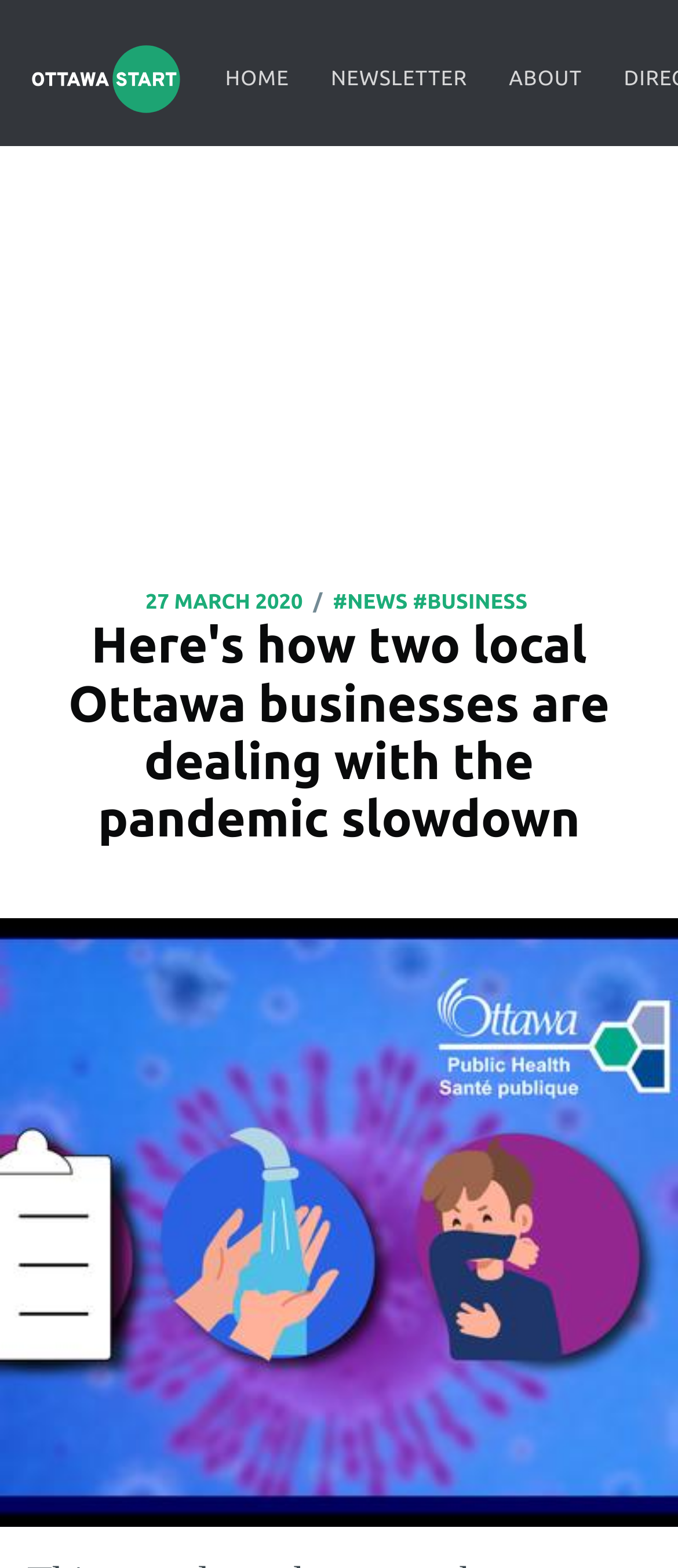What is the topic of the article?
Please provide a single word or phrase based on the screenshot.

pandemic slowdown